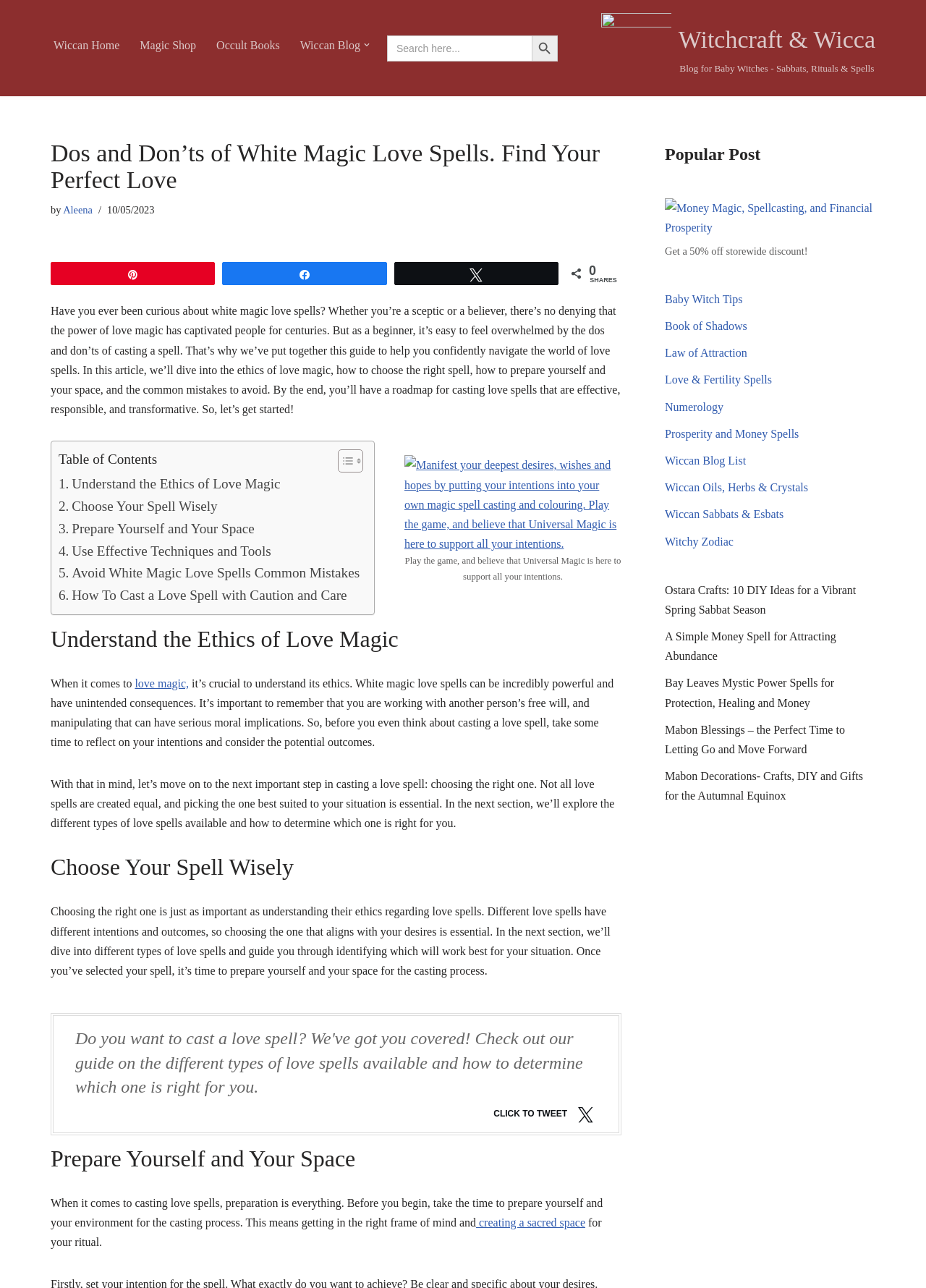Refer to the screenshot and give an in-depth answer to this question: What is the purpose of the button with the dropdown icon?

I found the purpose of the button with the dropdown icon by looking at the button element with the text 'Open Submenu' which is located in the navigation menu at the top of the webpage.